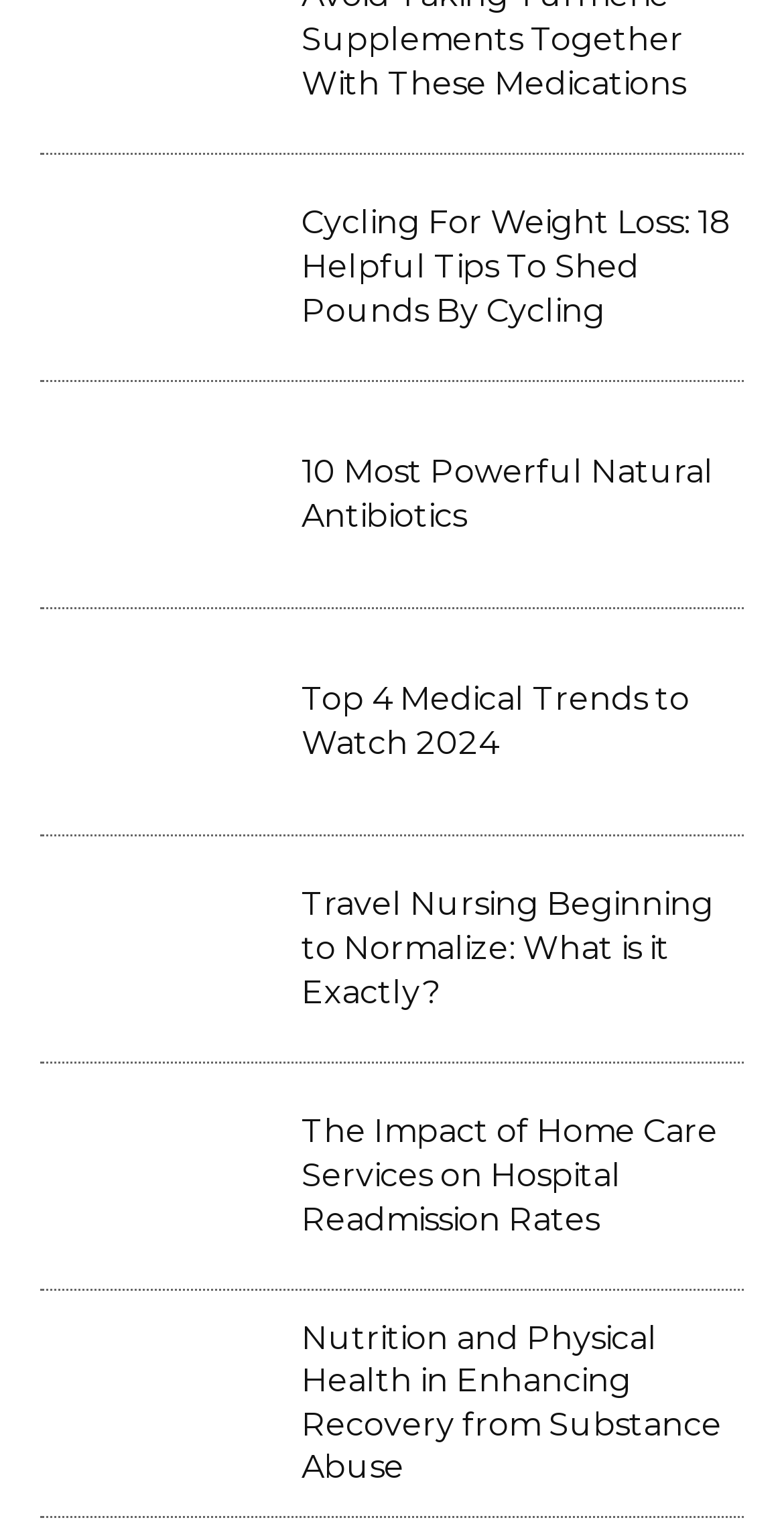Determine the bounding box coordinates of the area to click in order to meet this instruction: "Learn about nutrition and physical health in substance abuse recovery".

[0.385, 0.865, 0.949, 0.979]